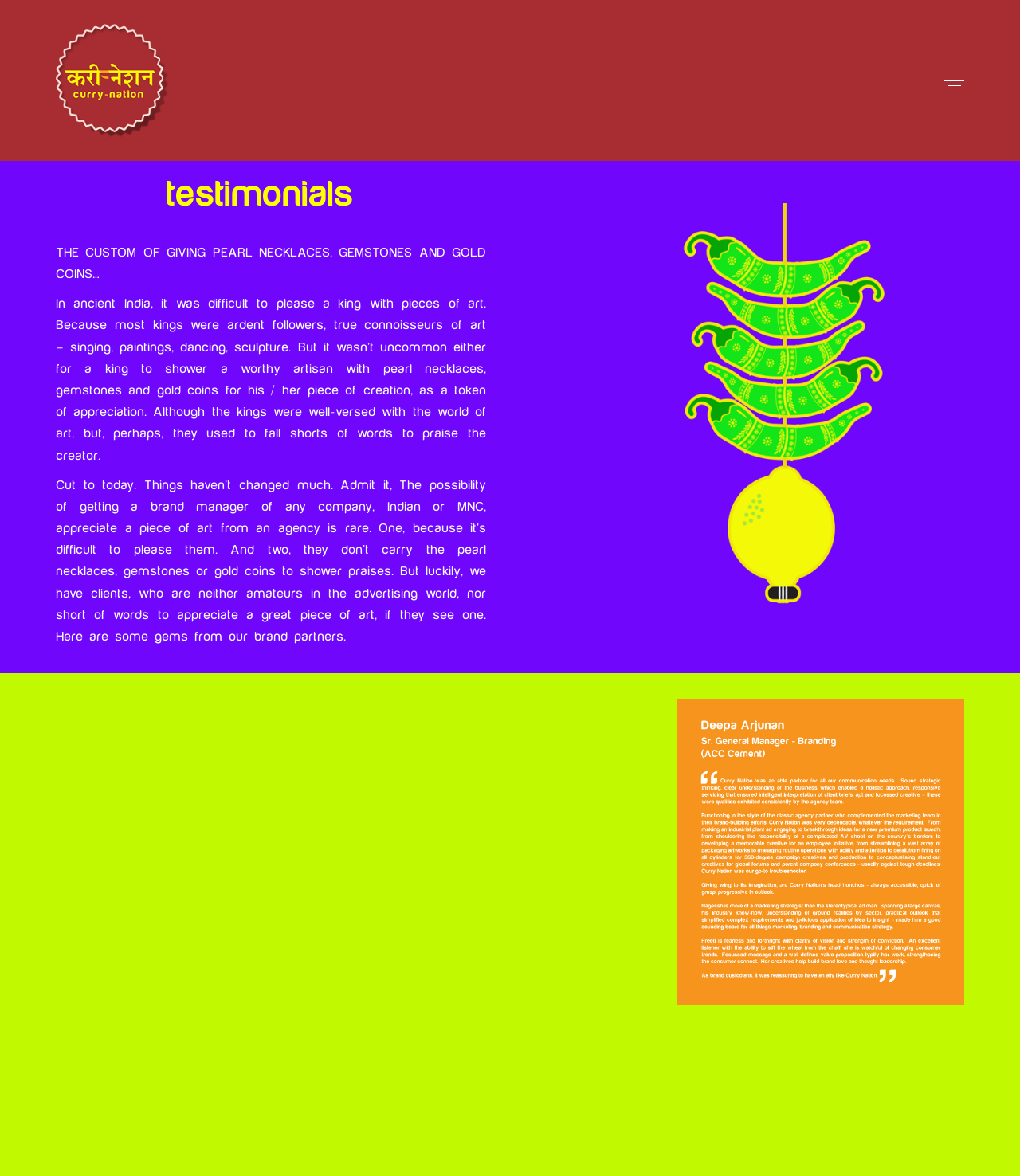What is the topic of the testimonials? Refer to the image and provide a one-word or short phrase answer.

Art and appreciation